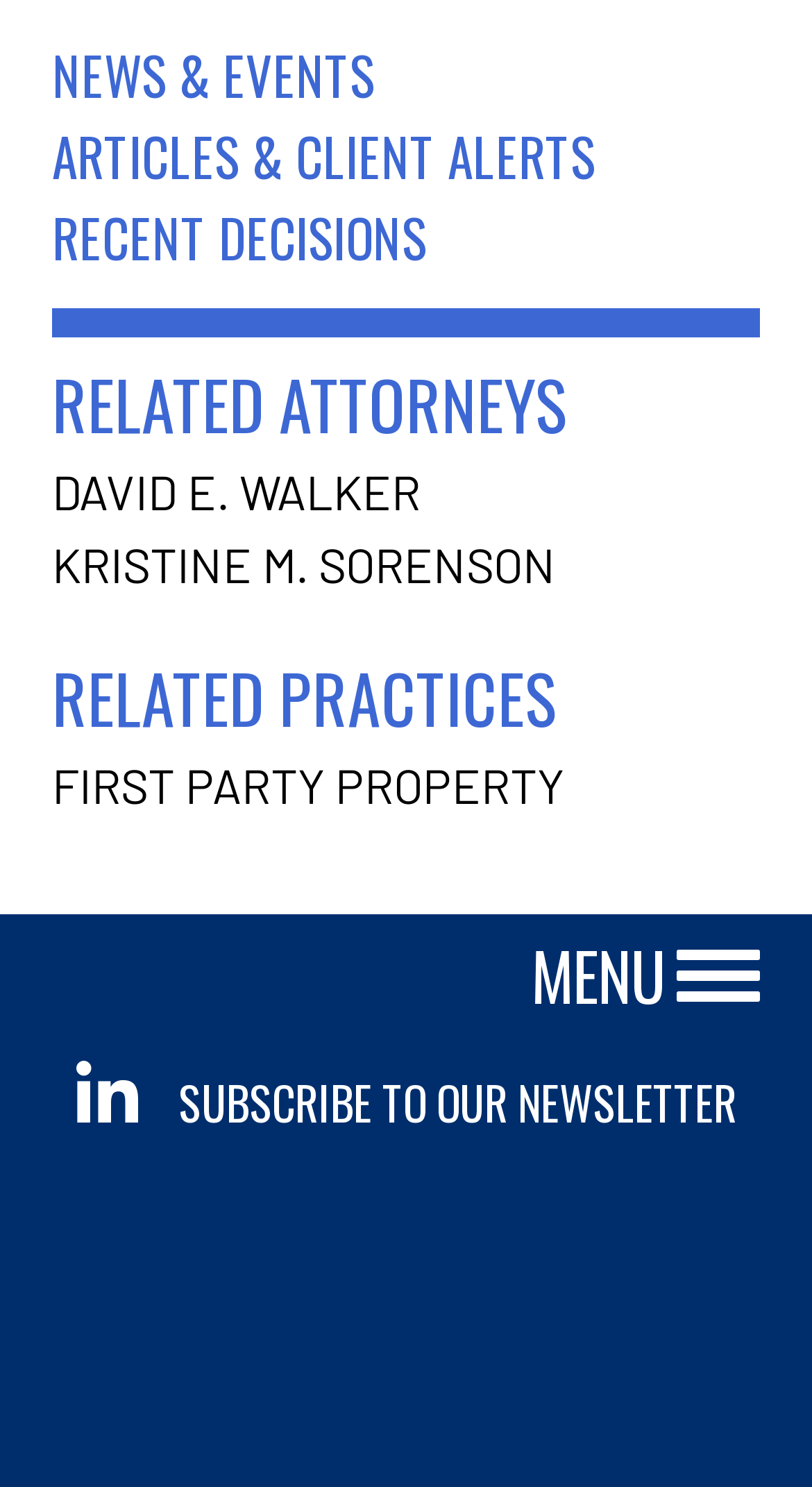Answer the following query with a single word or phrase:
How many links are under 'NEWS & EVENTS'?

None